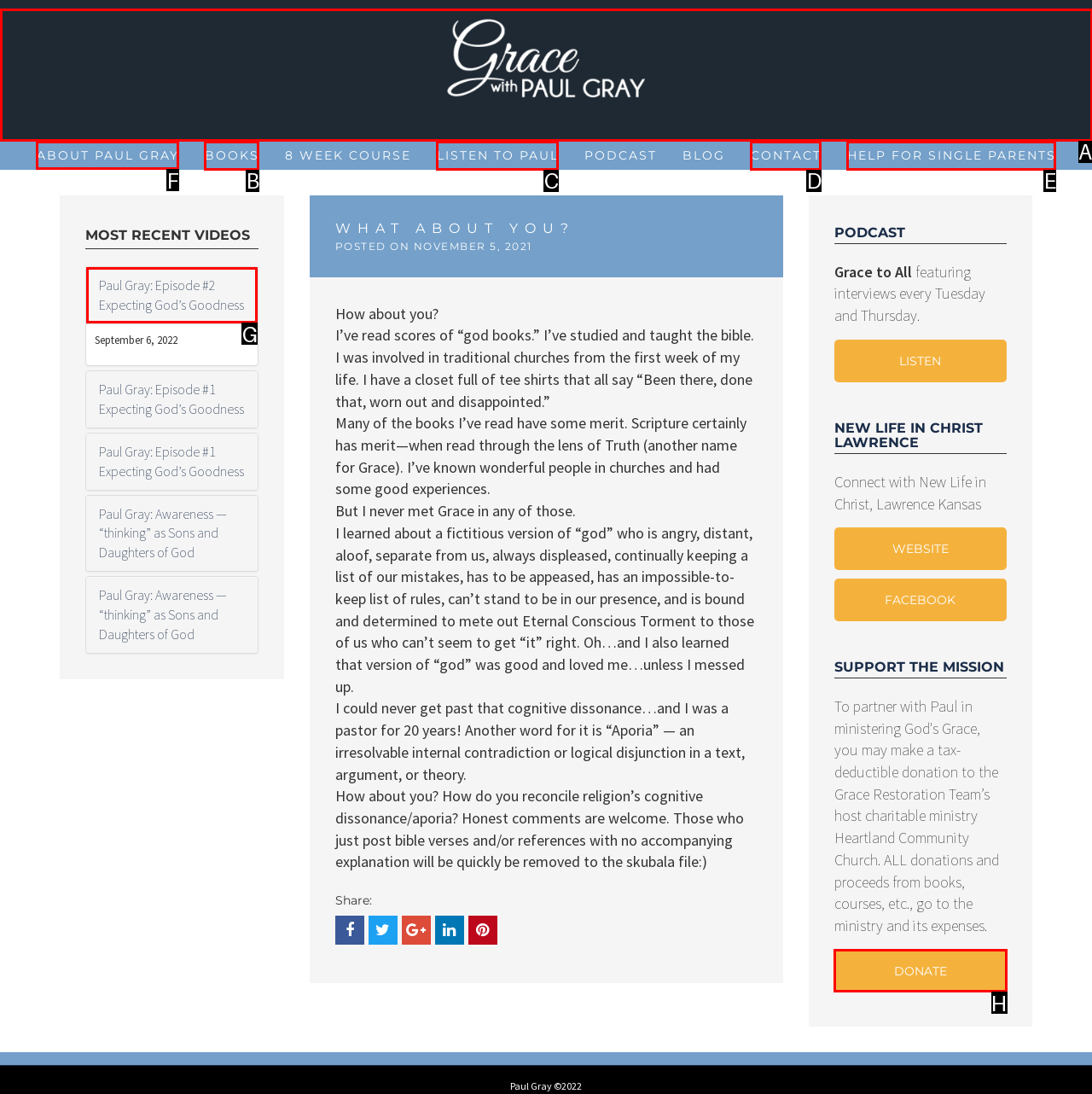Which UI element should you click on to achieve the following task: Click on the 'ABOUT PAUL GRAY' link? Provide the letter of the correct option.

F